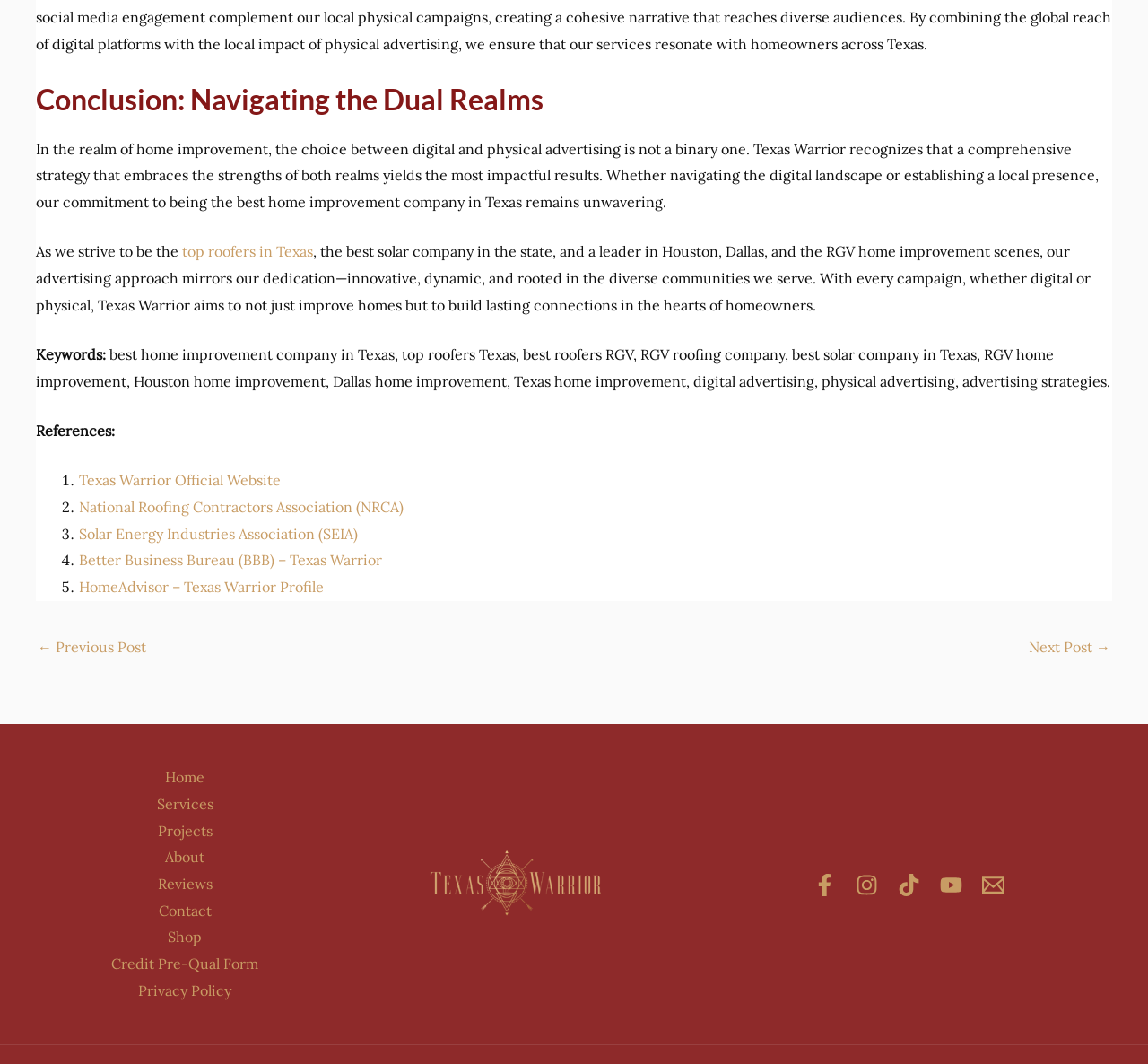What social media platforms are linked at the bottom of the webpage?
Provide a one-word or short-phrase answer based on the image.

Facebook, Instagram, Tik, YouTube, Email